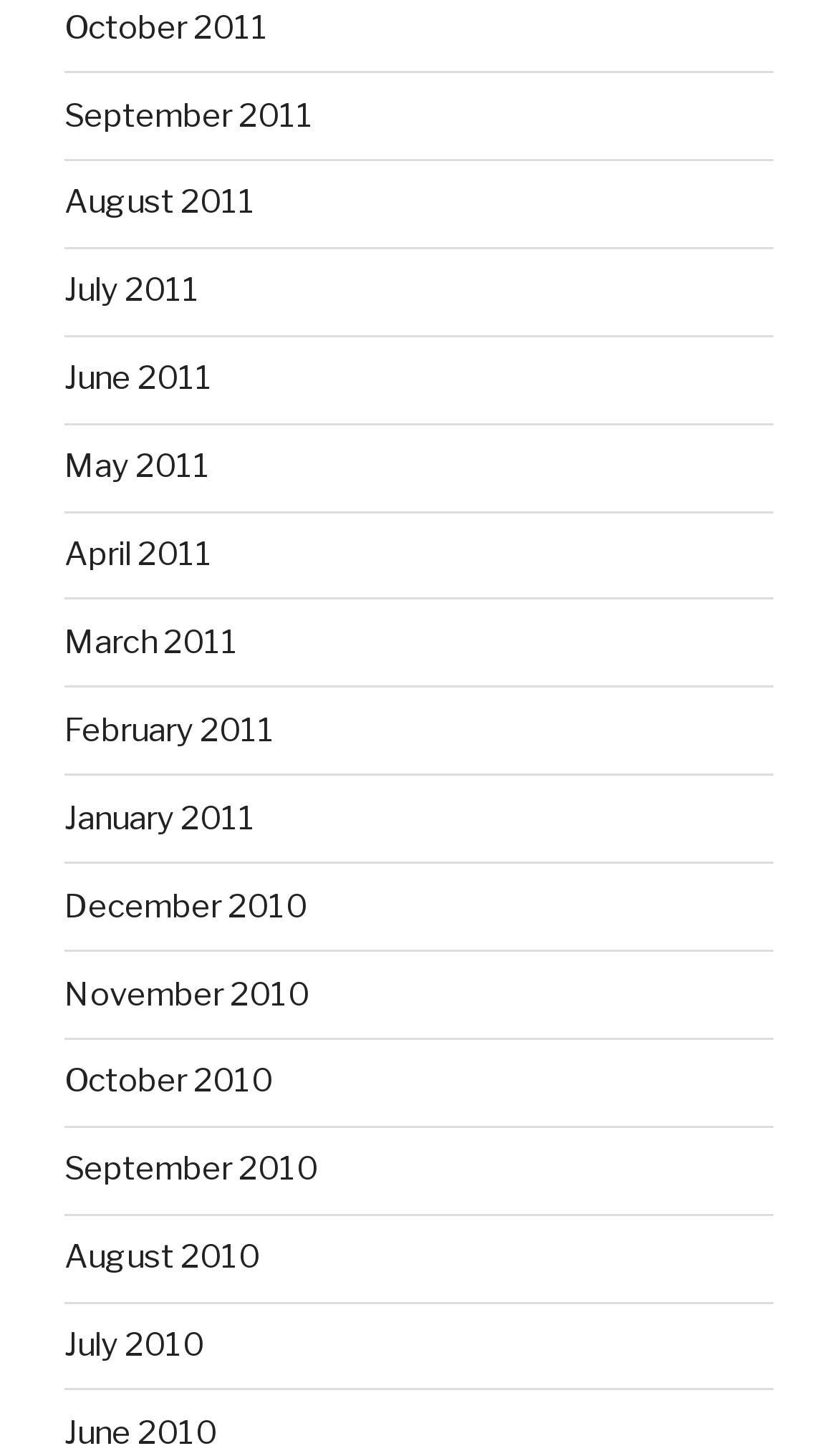Please locate the bounding box coordinates of the element that should be clicked to complete the given instruction: "view September 2010".

[0.077, 0.79, 0.379, 0.816]